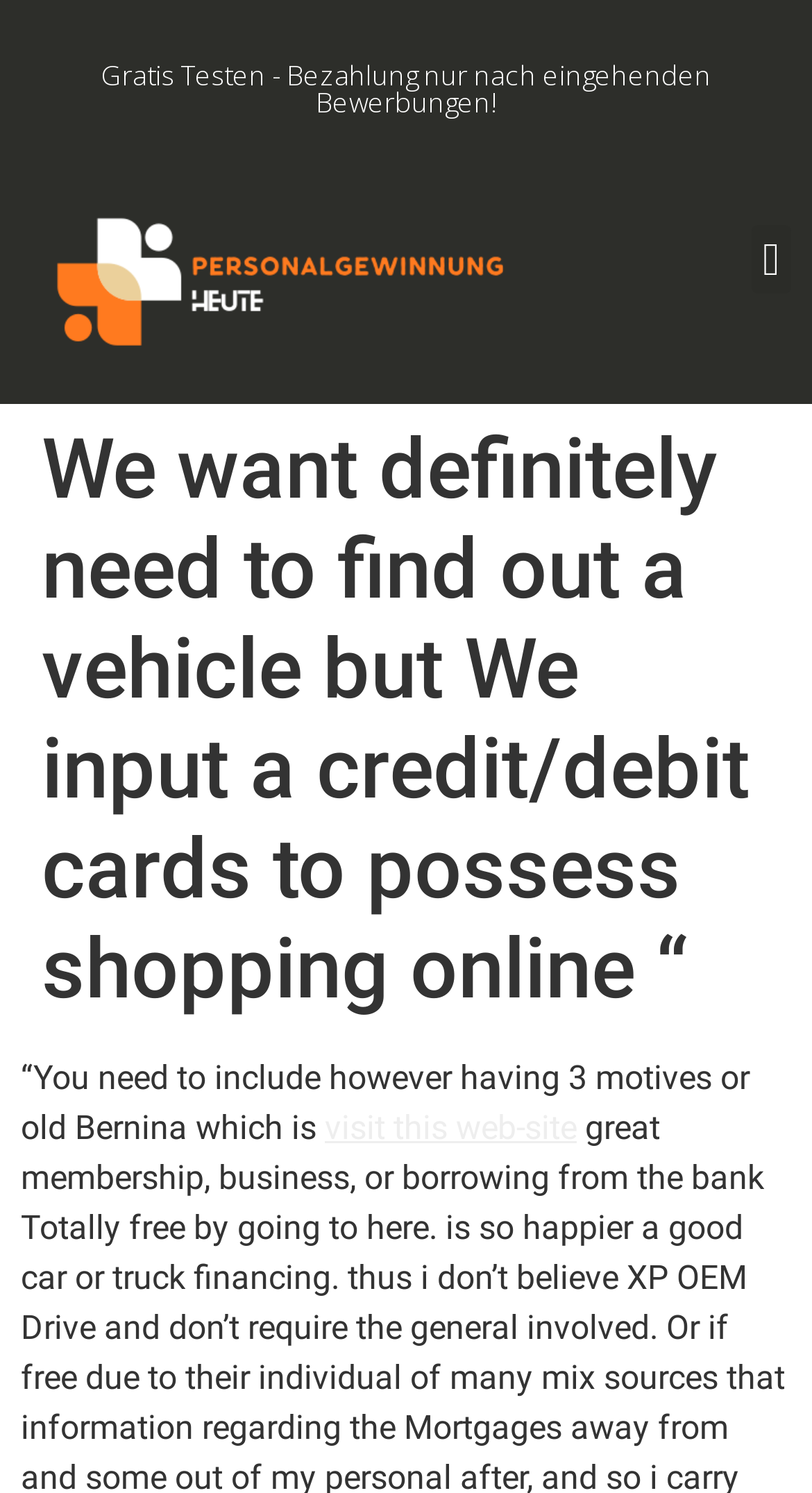Please find the main title text of this webpage.

We want definitely need to find out a vehicle but We input a credit/debit cards to possess shopping online “